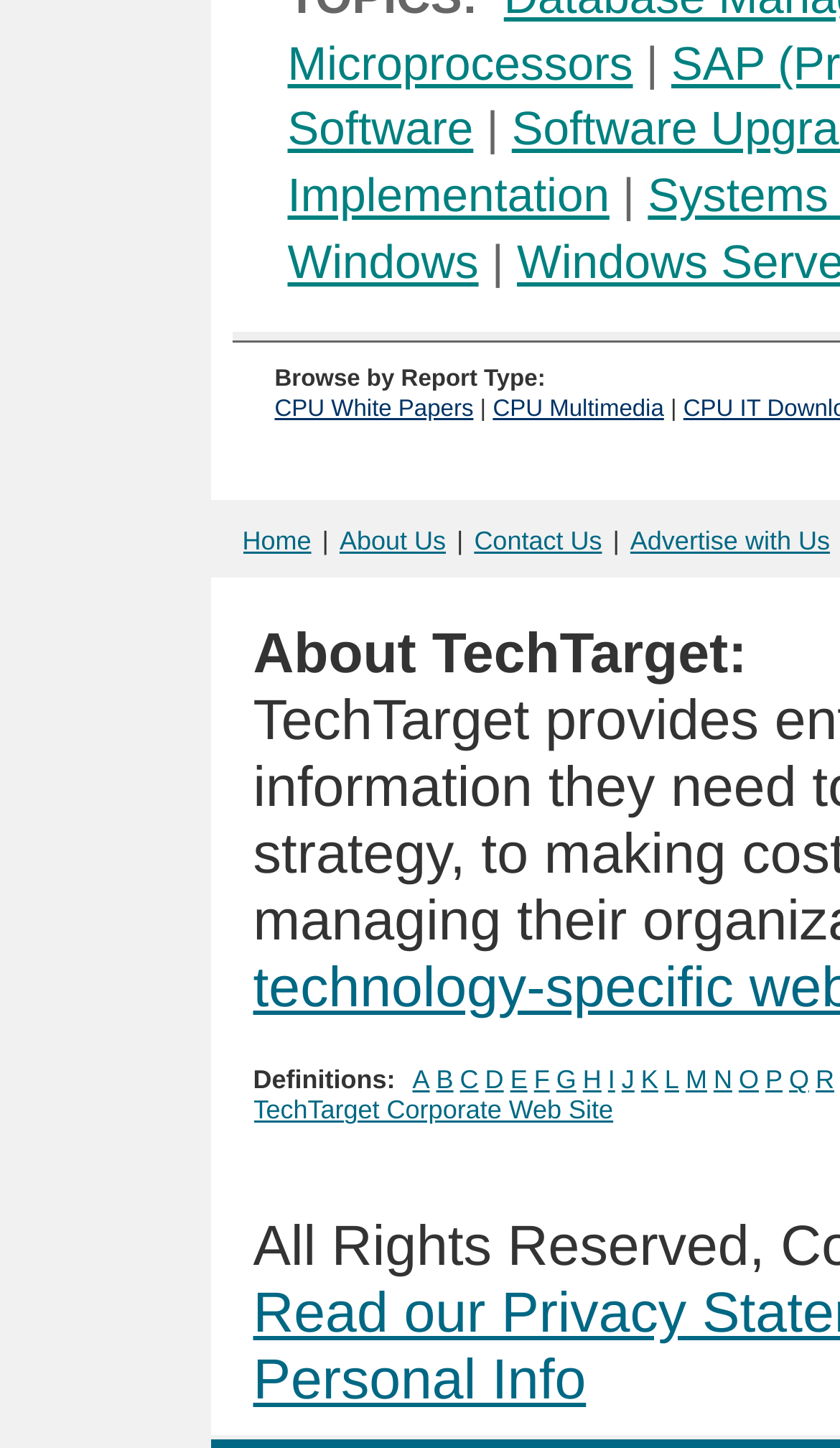Please specify the bounding box coordinates of the area that should be clicked to accomplish the following instruction: "Go to home page". The coordinates should consist of four float numbers between 0 and 1, i.e., [left, top, right, bottom].

[0.288, 0.364, 0.371, 0.384]